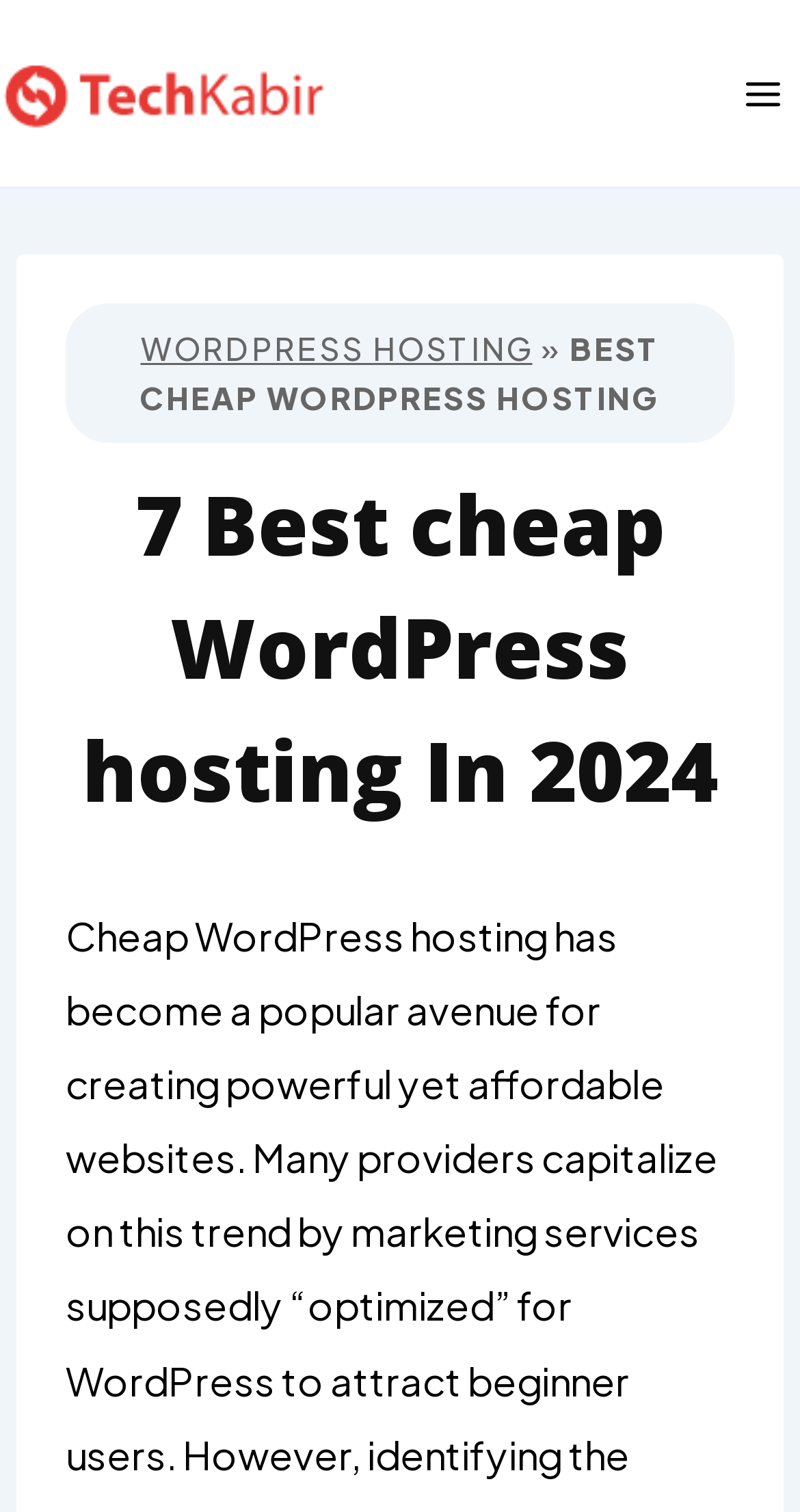How many best cheap WordPress hosting options are listed?
Give a single word or phrase answer based on the content of the image.

7